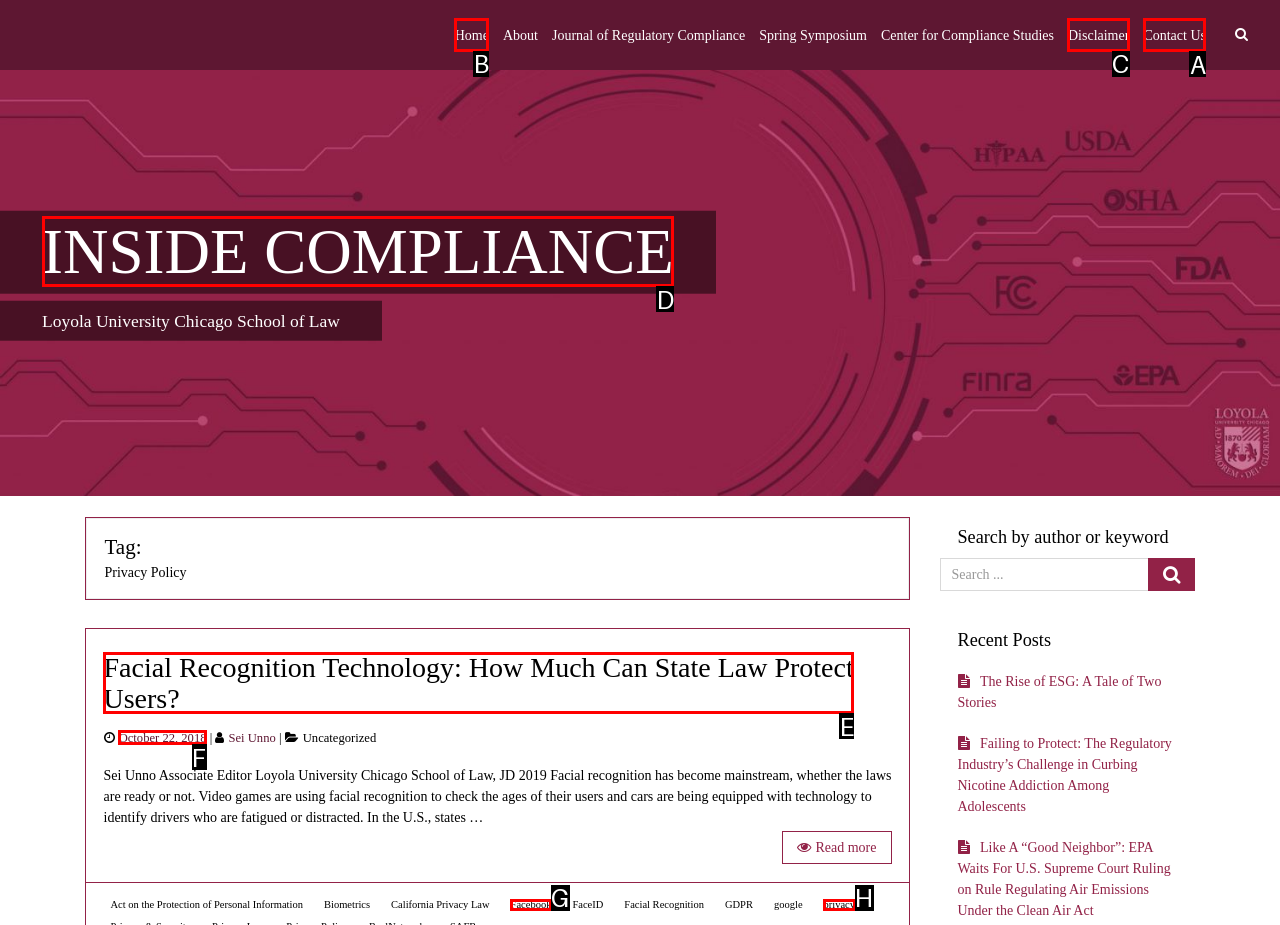Determine the HTML element to click for the instruction: Click on Contact Us.
Answer with the letter corresponding to the correct choice from the provided options.

A